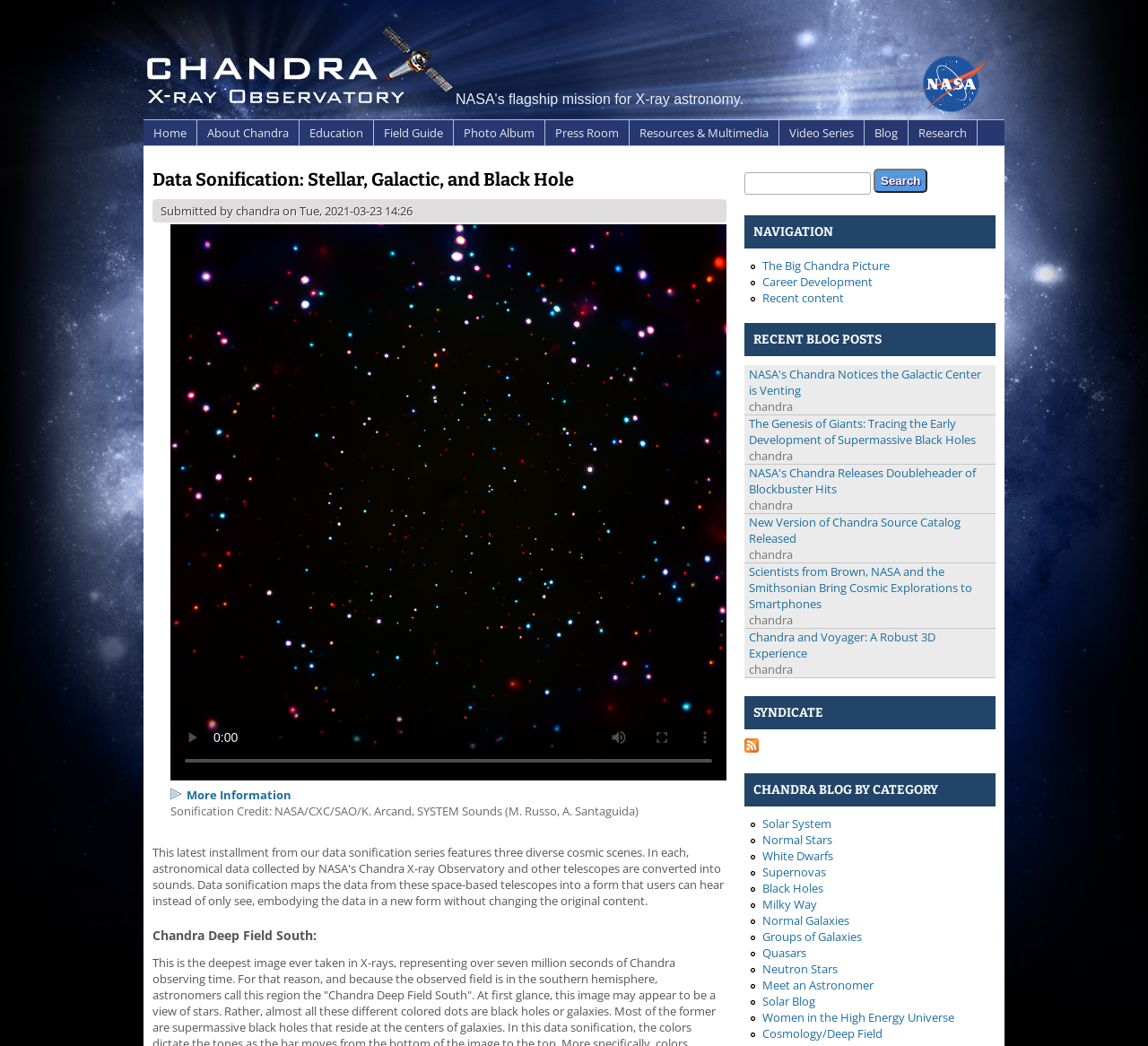What is the name of the blog post author?
Please give a detailed and thorough answer to the question, covering all relevant points.

I looked at the 'Submitted by' section and found the author's name, which is 'chandra'.